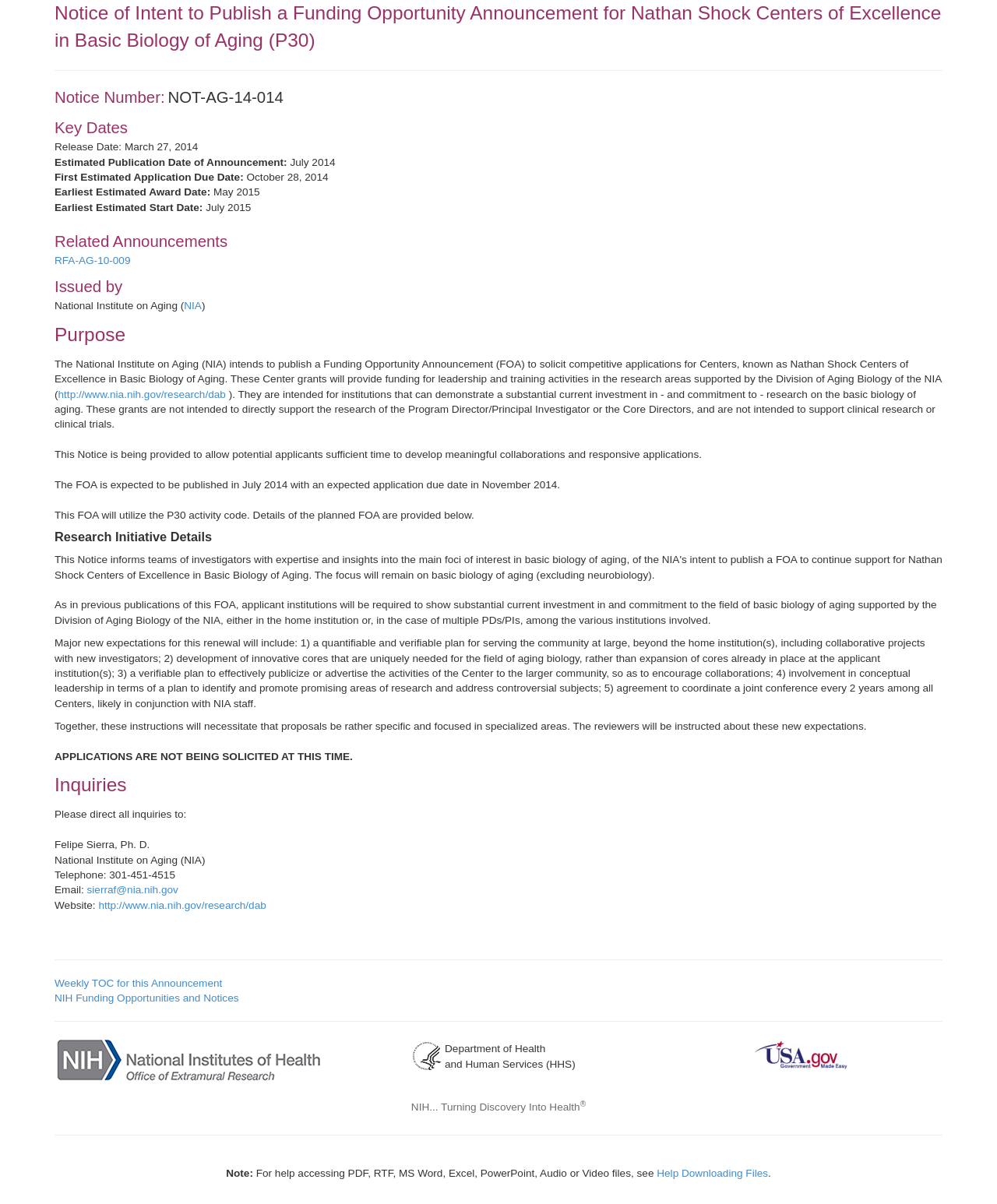Determine the bounding box coordinates for the region that must be clicked to execute the following instruction: "View the details of the Research Initiative".

[0.055, 0.441, 0.945, 0.452]